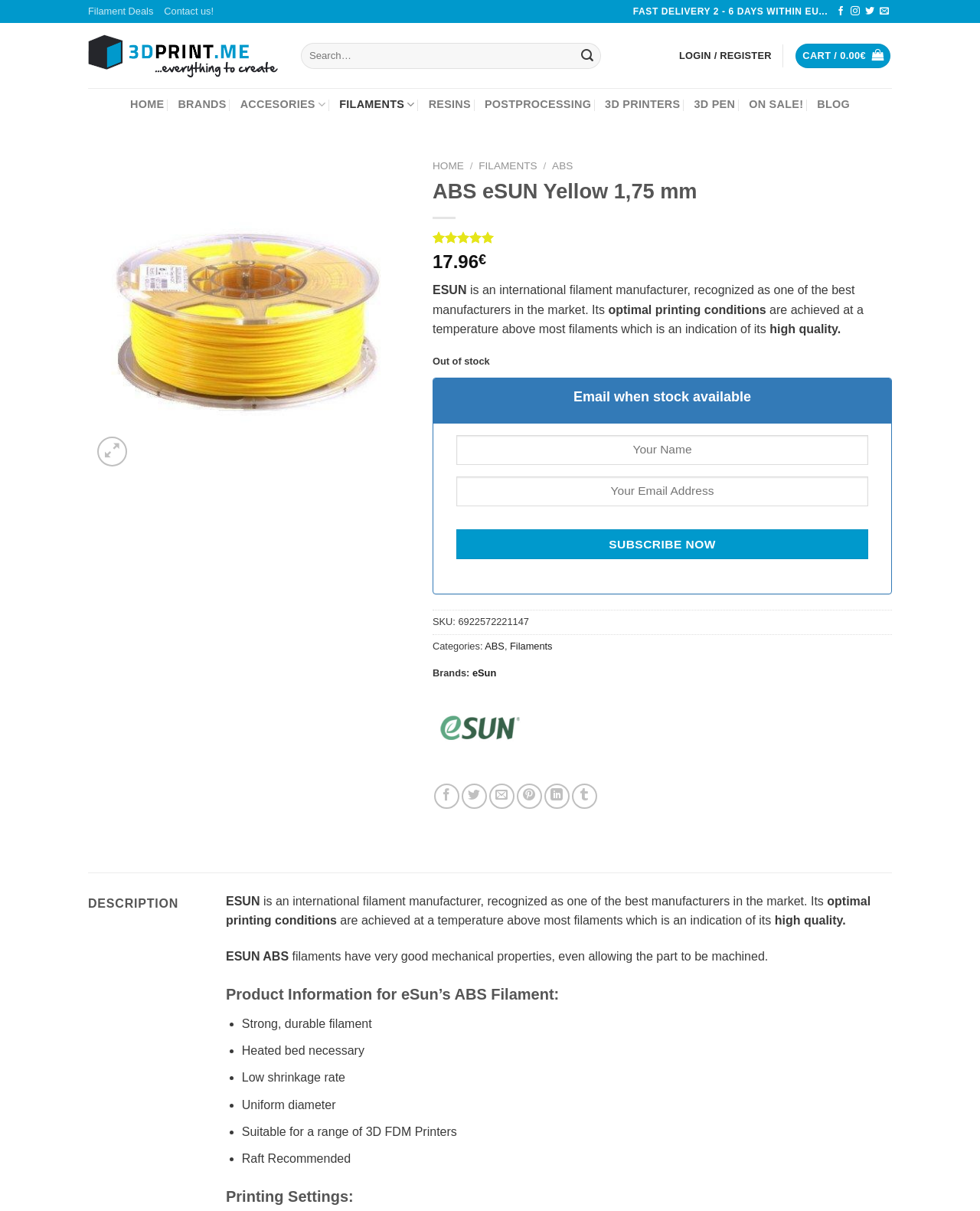Highlight the bounding box coordinates of the region I should click on to meet the following instruction: "Login or register".

[0.693, 0.035, 0.787, 0.058]